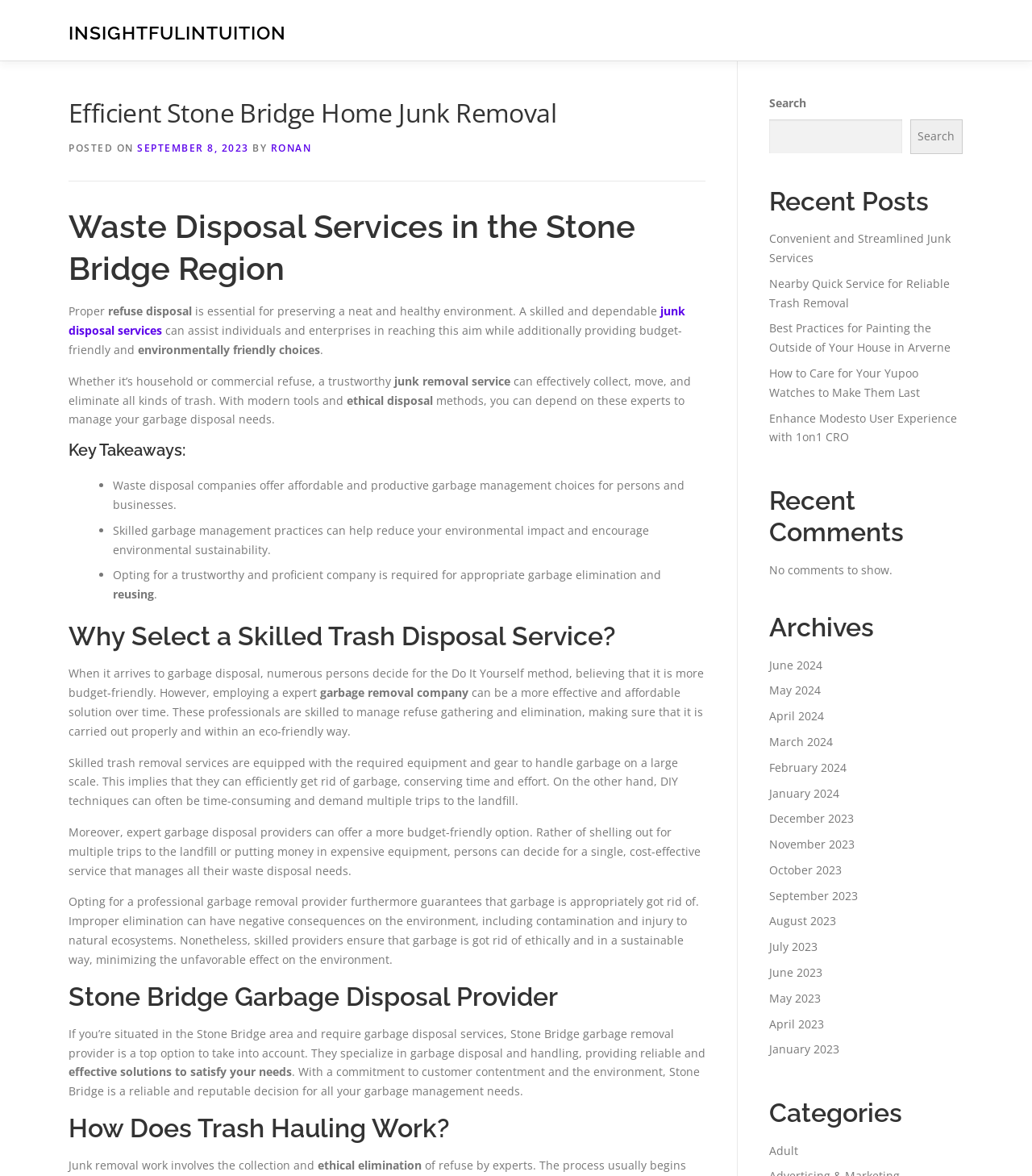Use a single word or phrase to answer the question: What is the name of the company providing garbage disposal services in Stone Bridge?

Stone Bridge garbage removal provider